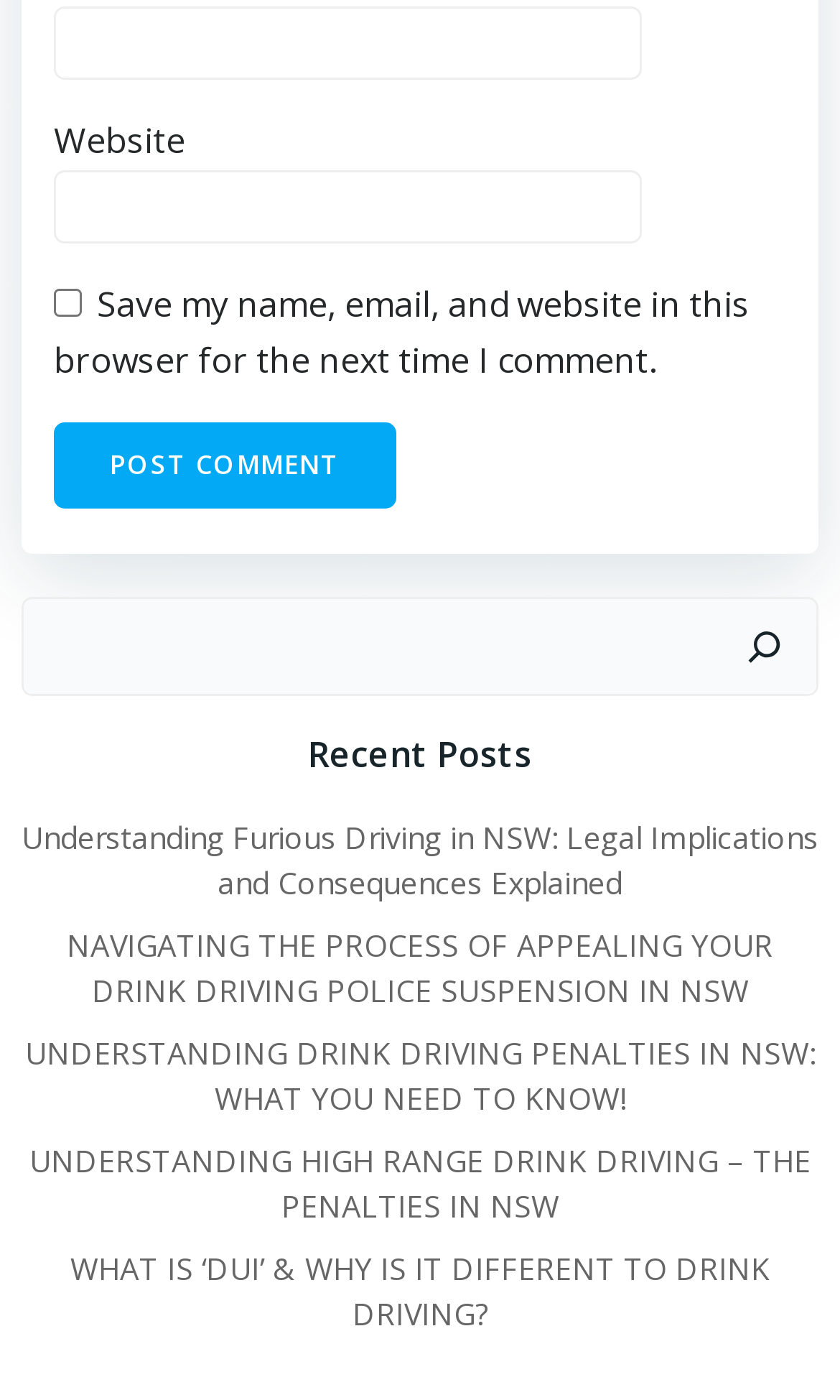How many recent posts are listed?
Please provide a detailed and thorough answer to the question.

There are four recent posts listed, which are indicated by the 'link' elements with descriptions 'Understanding Furious Driving in NSW: Legal Implications and Consequences Explained', 'NAVIGATING THE PROCESS OF APPEALING YOUR DRINK DRIVING POLICE SUSPENSION IN NSW', 'UNDERSTANDING DRINK DRIVING PENALTIES IN NSW: WHAT YOU NEED TO KNOW!', and 'UNDERSTANDING HIGH RANGE DRINK DRIVING – THE PENALTIES IN NSW'.